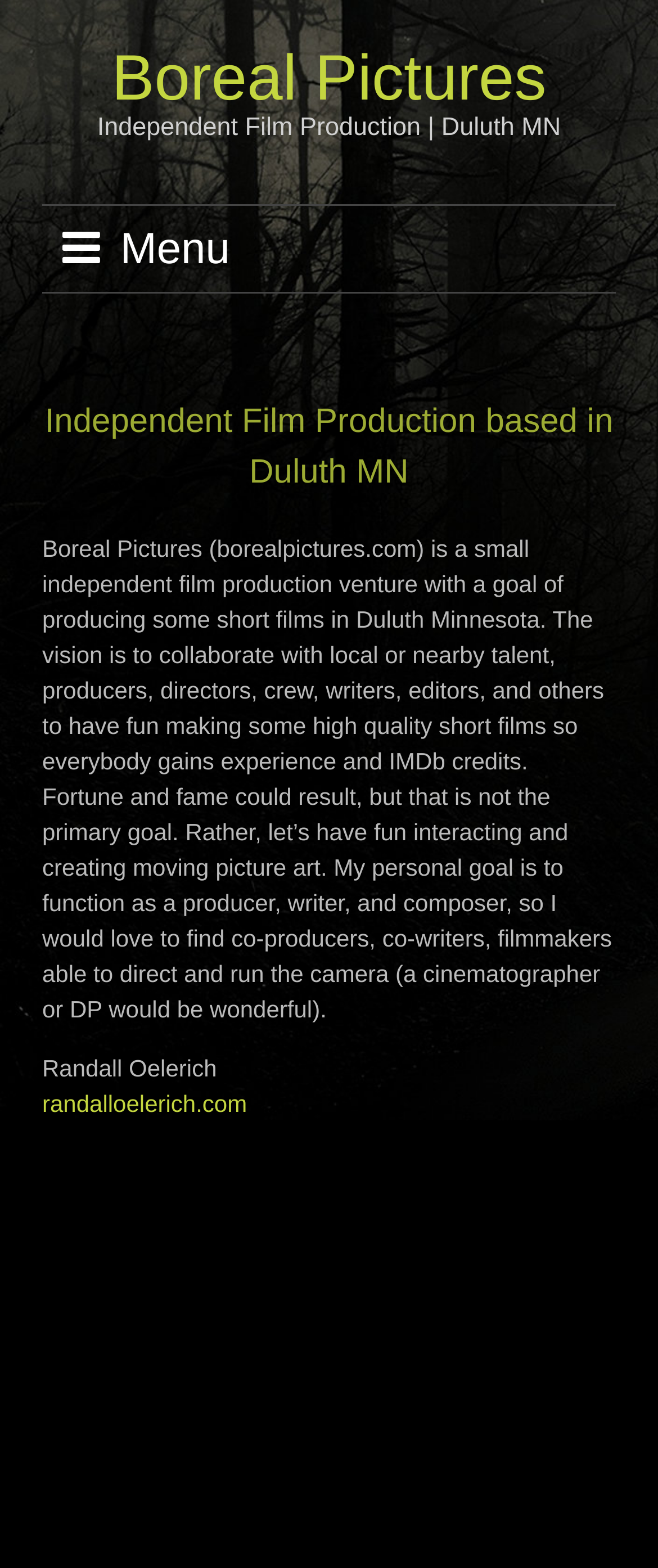Find the bounding box of the web element that fits this description: "Boreal Pictures".

[0.17, 0.028, 0.83, 0.073]